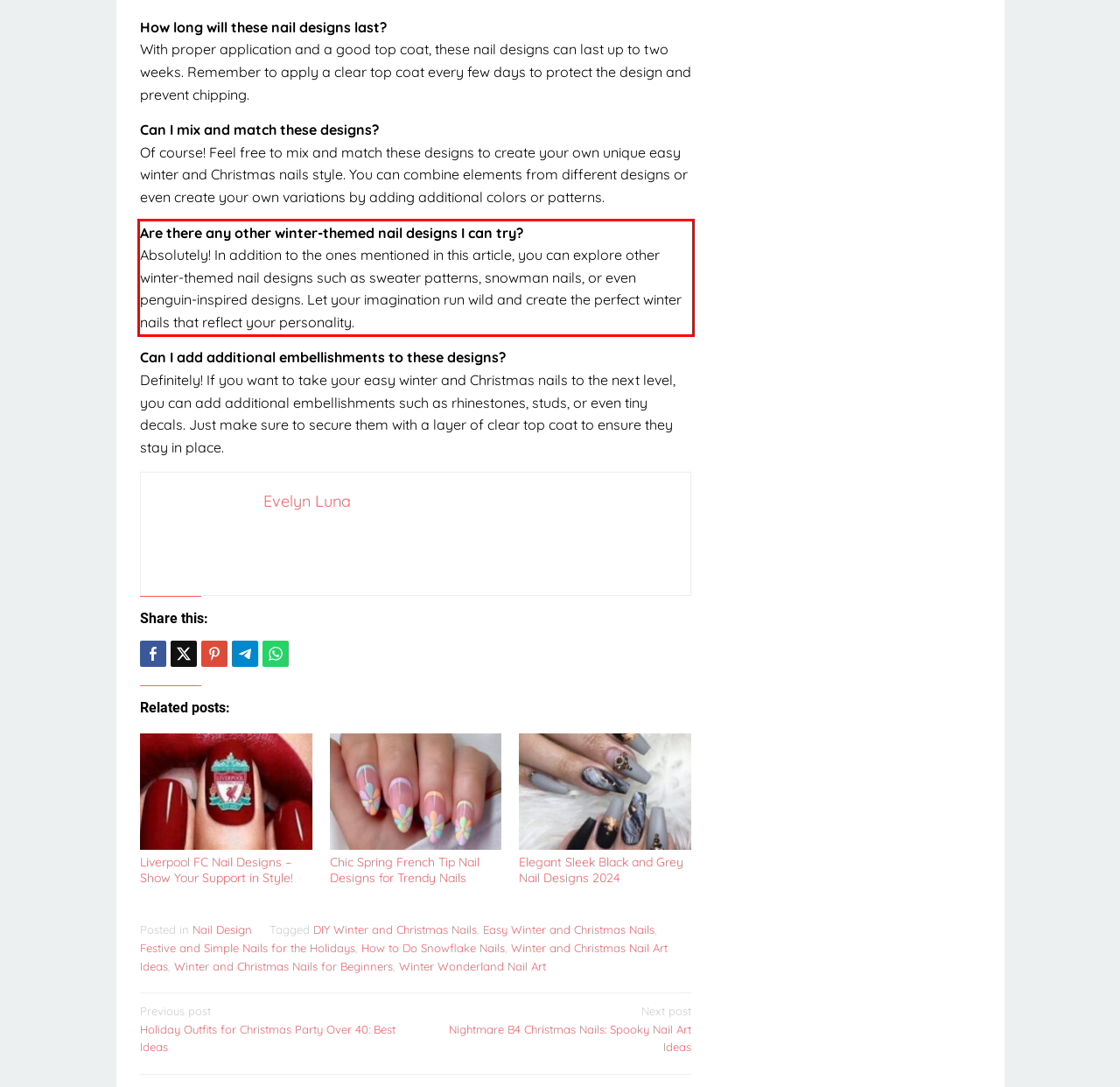You have a screenshot of a webpage with a red bounding box. Identify and extract the text content located inside the red bounding box.

Are there any other winter-themed nail designs I can try? Absolutely! In addition to the ones mentioned in this article, you can explore other winter-themed nail designs such as sweater patterns, snowman nails, or even penguin-inspired designs. Let your imagination run wild and create the perfect winter nails that reflect your personality.